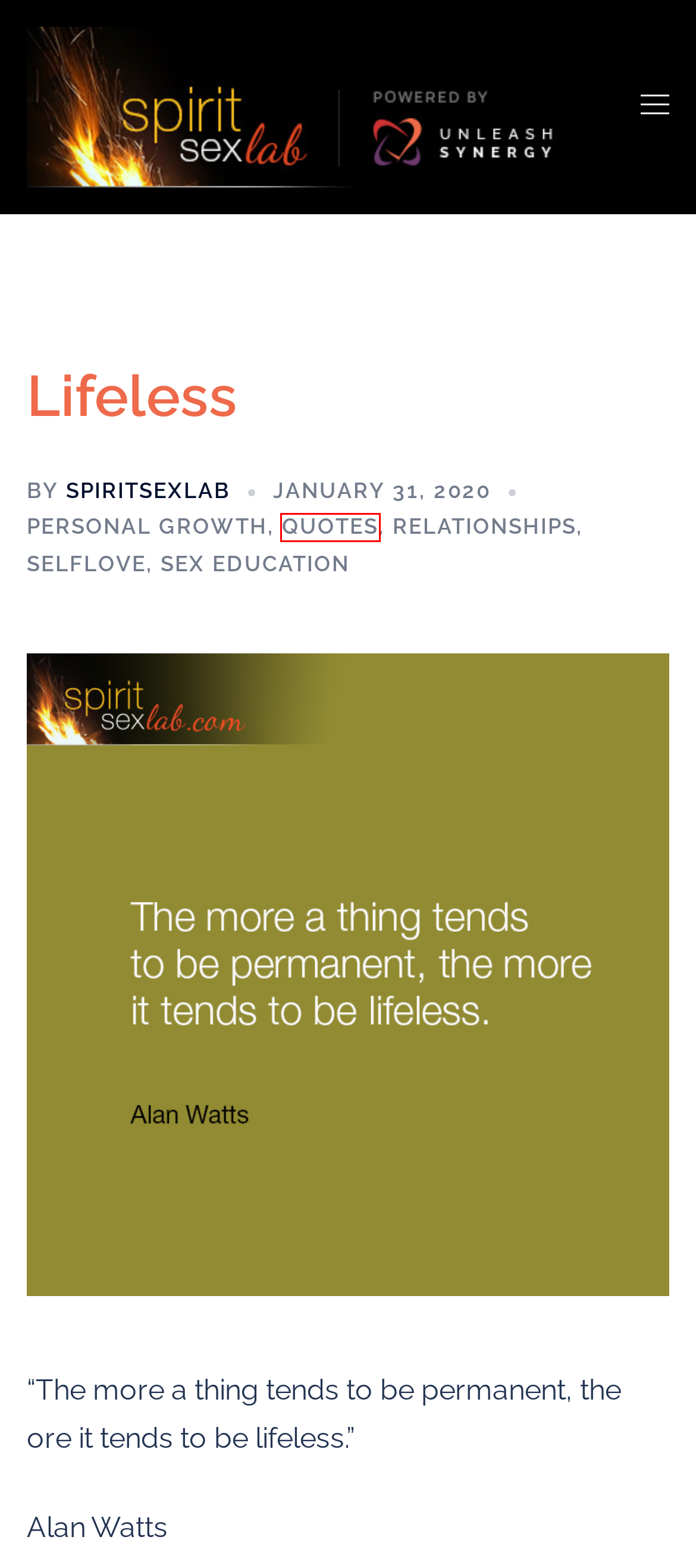Look at the screenshot of a webpage that includes a red bounding box around a UI element. Select the most appropriate webpage description that matches the page seen after clicking the highlighted element. Here are the candidates:
A. Relationships Archives - spiritsexlab.com
B. Quick Powerful Online Healing - limited to 4 clients - spiritsexlab.com
C. Sex Education Archives - spiritsexlab.com
D. Webinar: Valentines Day Spice + Love Ideas - February 9 - spiritsexlab.com
E. Quotes Archives - spiritsexlab.com
F. Selflove Archives - spiritsexlab.com
G. SSL Homepage - spiritsexlab.com
H. Personal Growth Archives - spiritsexlab.com

E